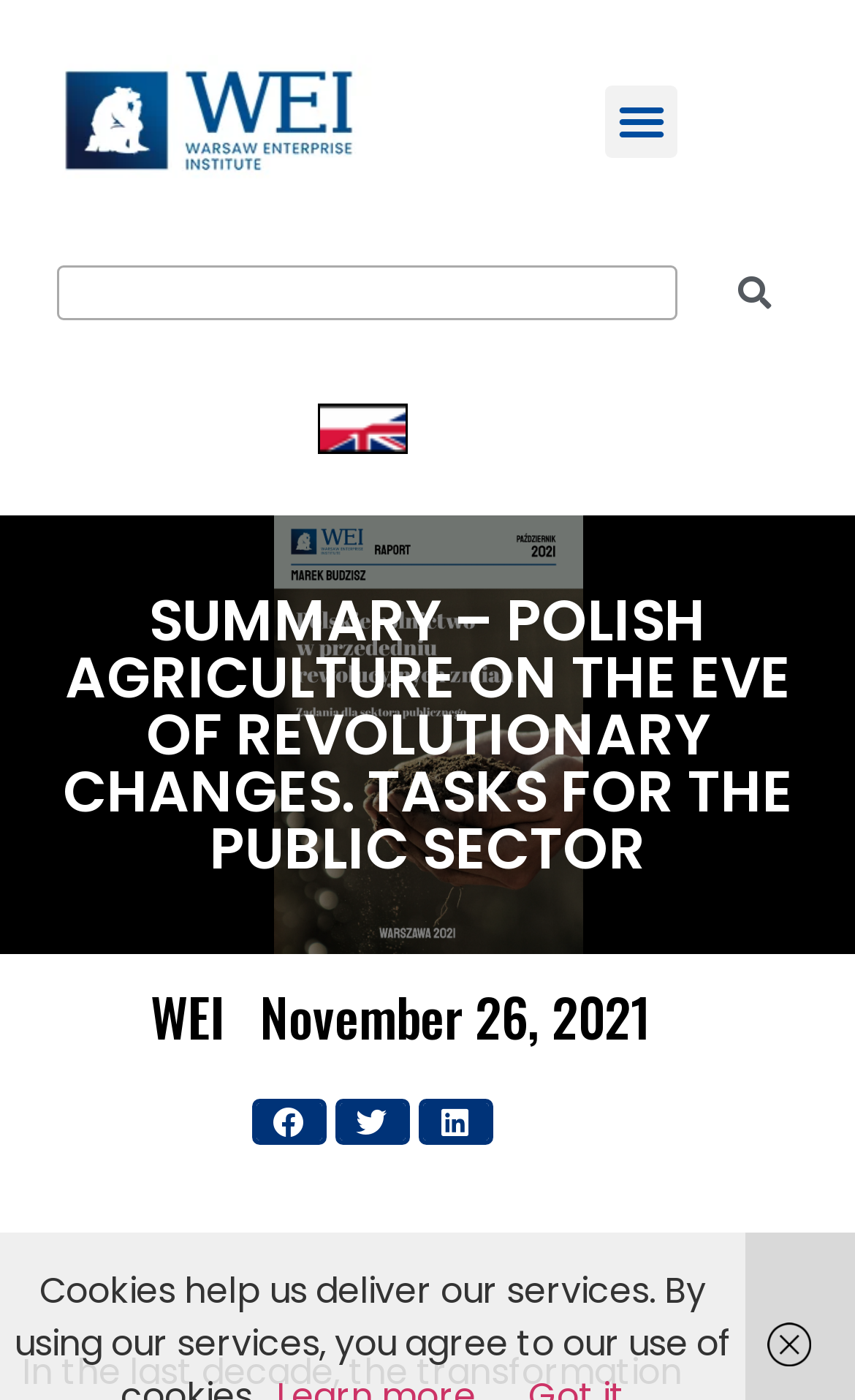What is the main heading of this webpage? Please extract and provide it.

SUMMARY – POLISH AGRICULTURE ON THE EVE OF REVOLUTIONARY CHANGES. TASKS FOR THE PUBLIC SECTOR